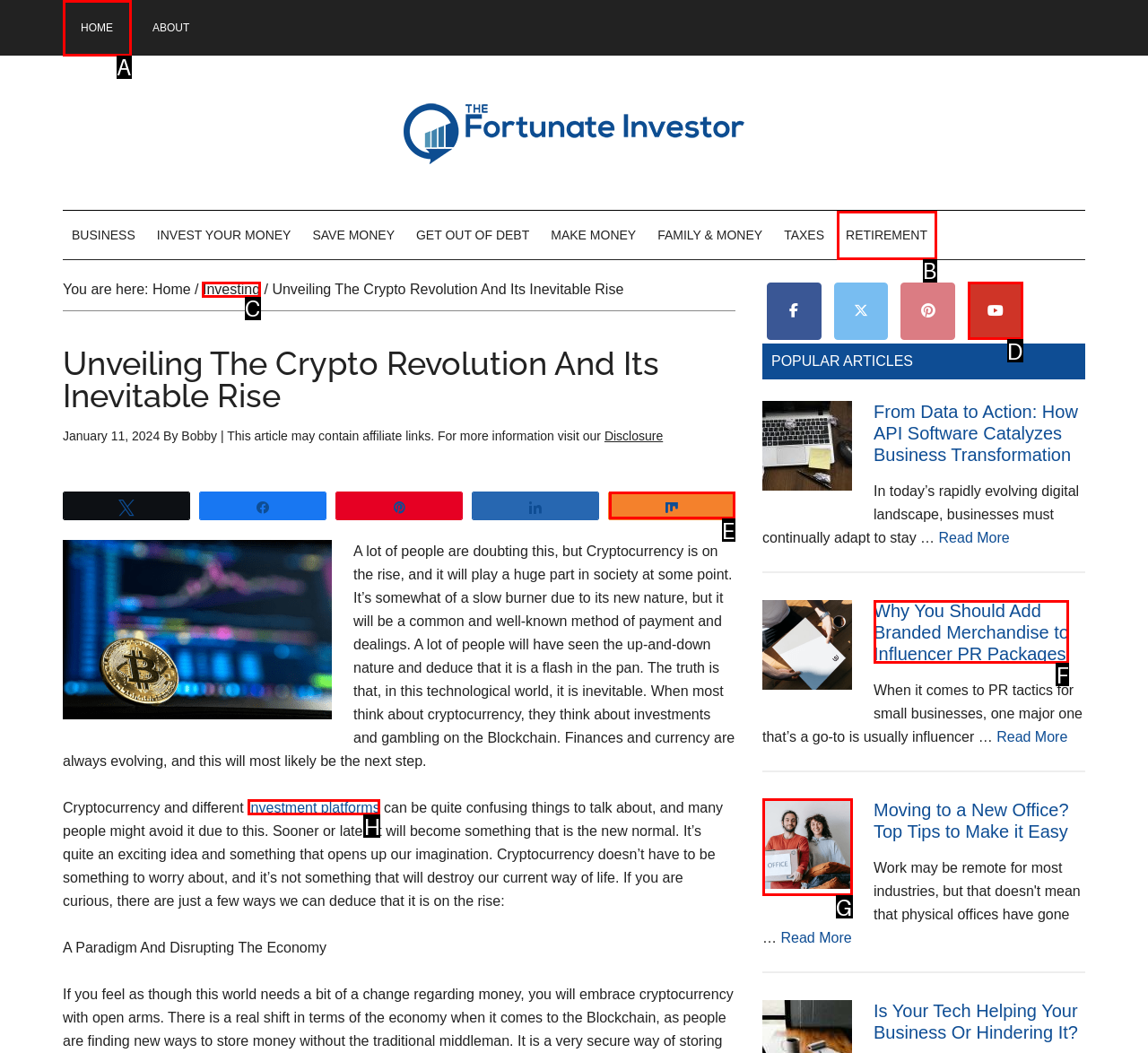Select the HTML element that corresponds to the description: HOME. Answer with the letter of the matching option directly from the choices given.

A